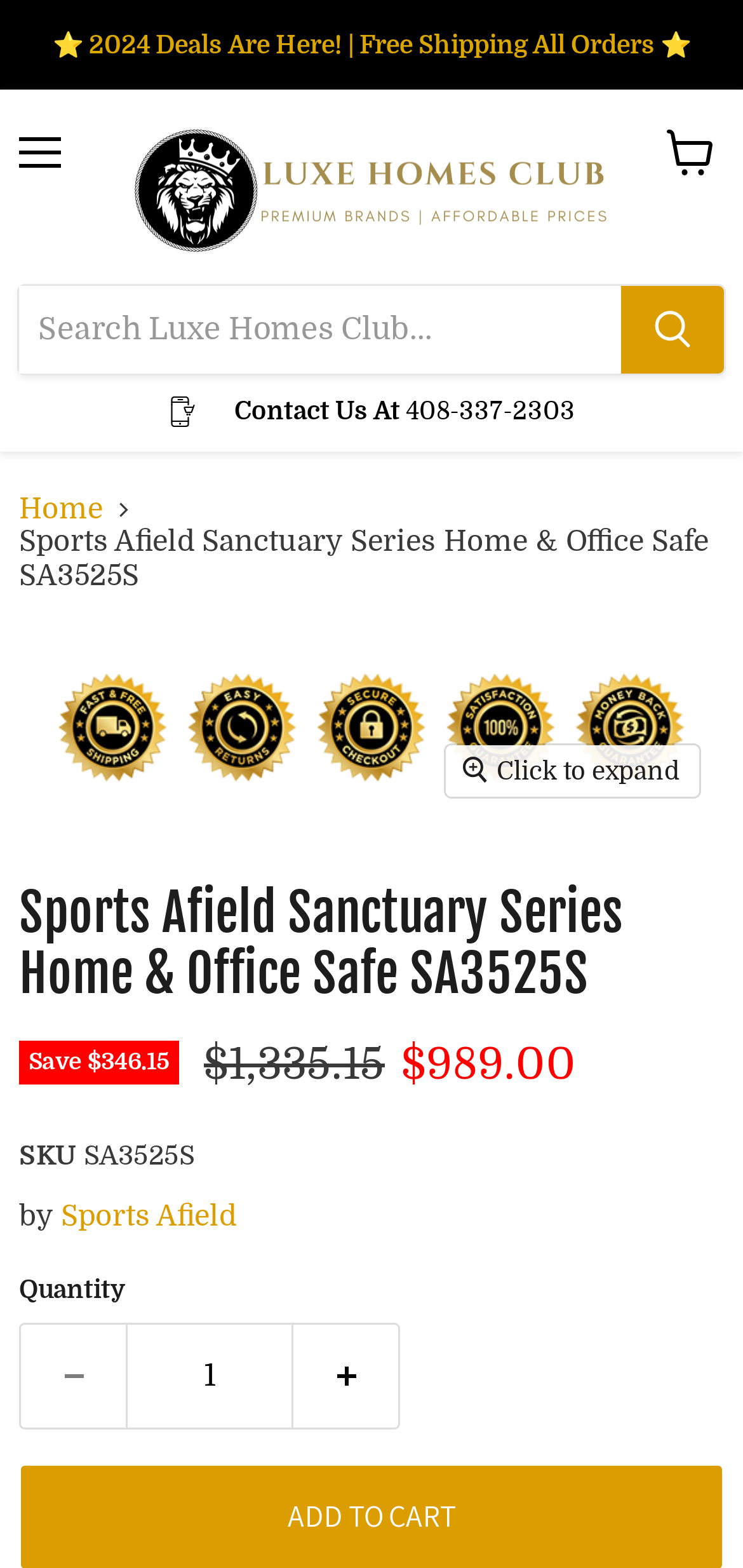Identify the bounding box coordinates of the region that needs to be clicked to carry out this instruction: "Contact us". Provide these coordinates as four float numbers ranging from 0 to 1, i.e., [left, top, right, bottom].

[0.315, 0.253, 0.538, 0.271]